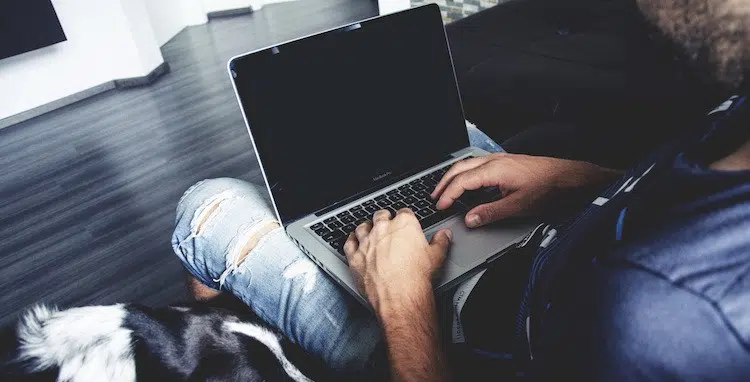What is the dog's color?
Based on the image, provide a one-word or brief-phrase response.

Black and white